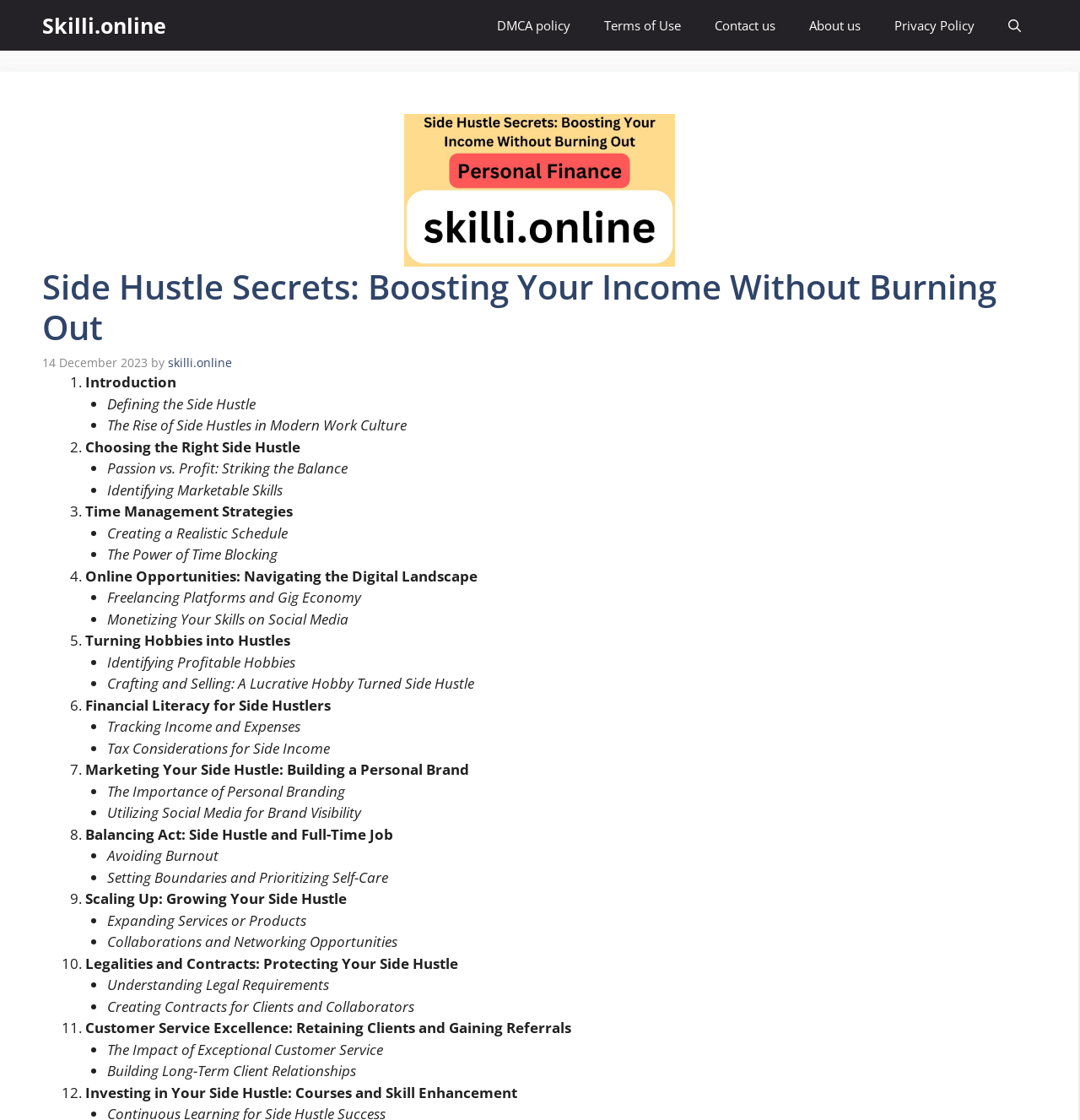Can you find and provide the main heading text of this webpage?

Side Hustle Secrets: Boosting Your Income Without Burning Out